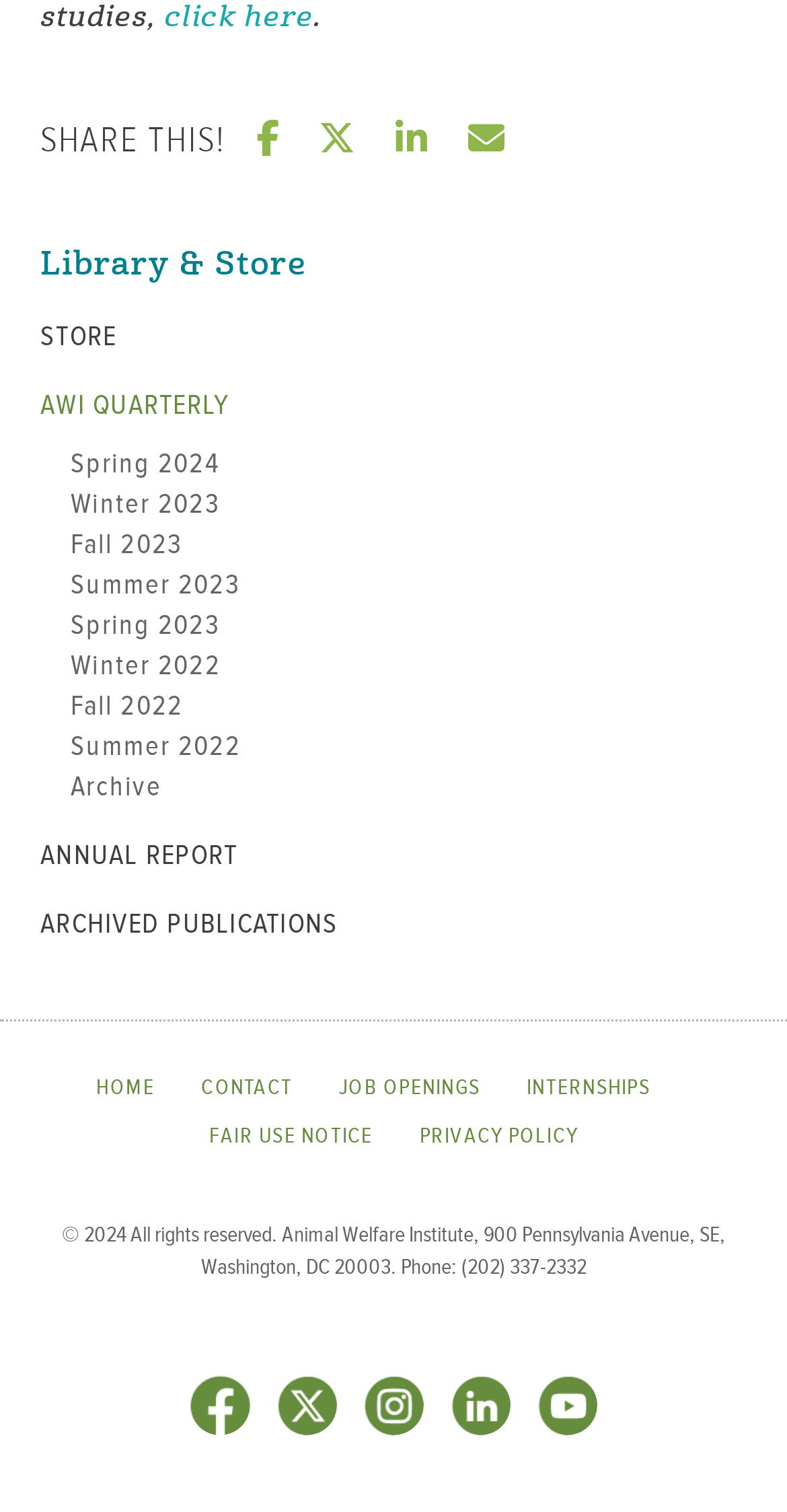Please provide a brief answer to the question using only one word or phrase: 
How many links are in the footer menu?

5